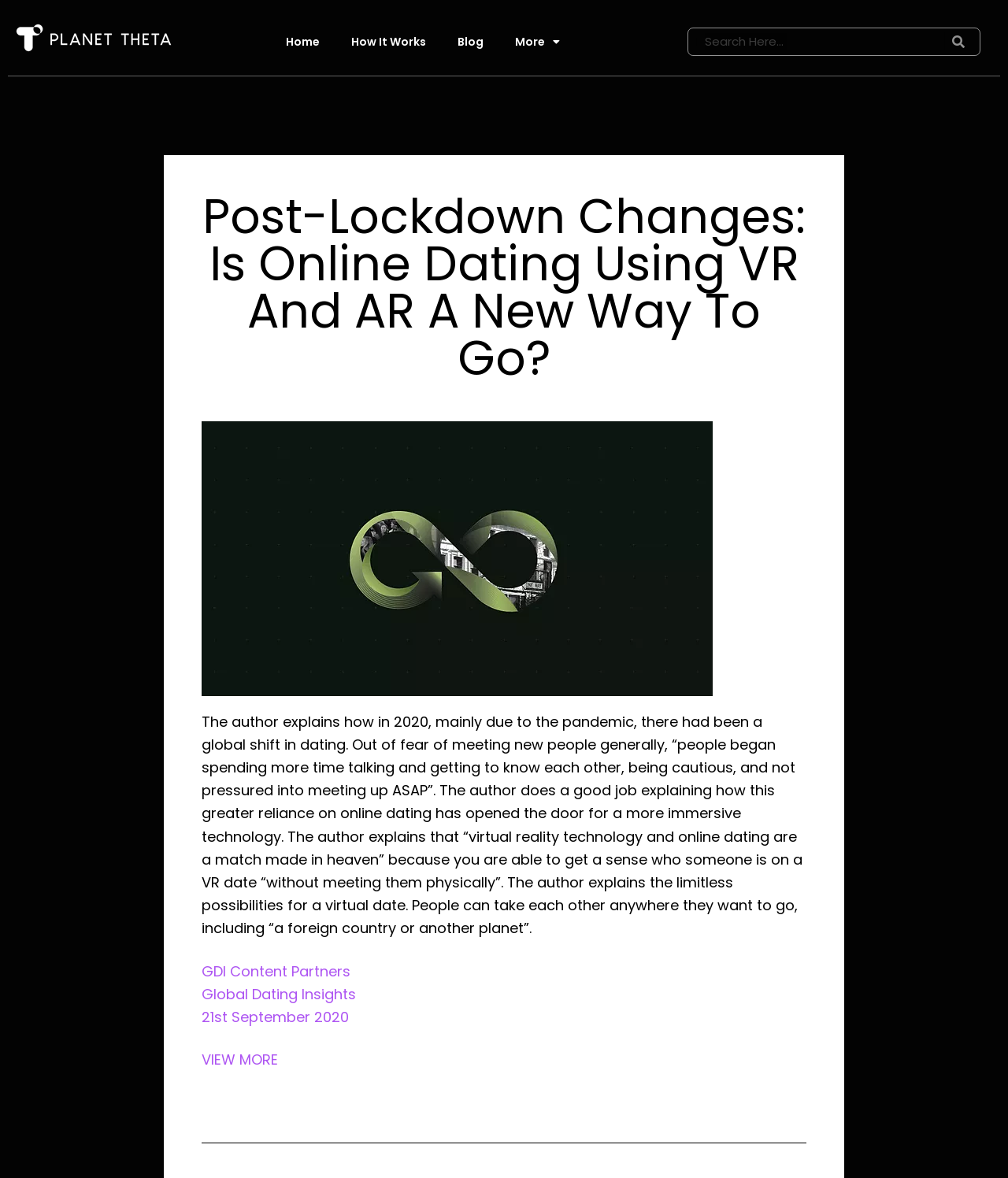Can you pinpoint the bounding box coordinates for the clickable element required for this instruction: "Click the 'GOLD IRA' link"? The coordinates should be four float numbers between 0 and 1, i.e., [left, top, right, bottom].

None